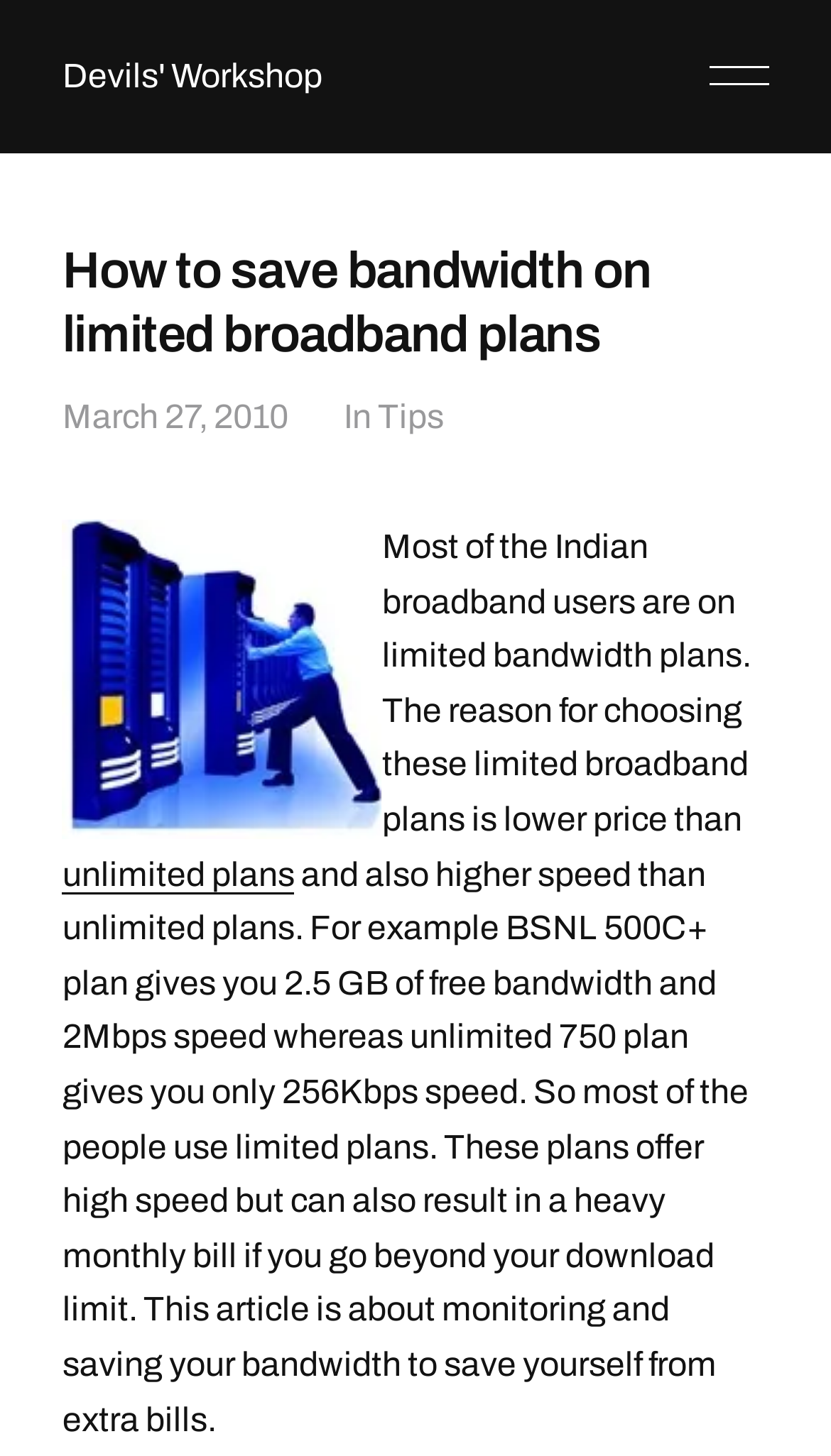What type of plans do most Indian broadband users have? Refer to the image and provide a one-word or short phrase answer.

limited bandwidth plans